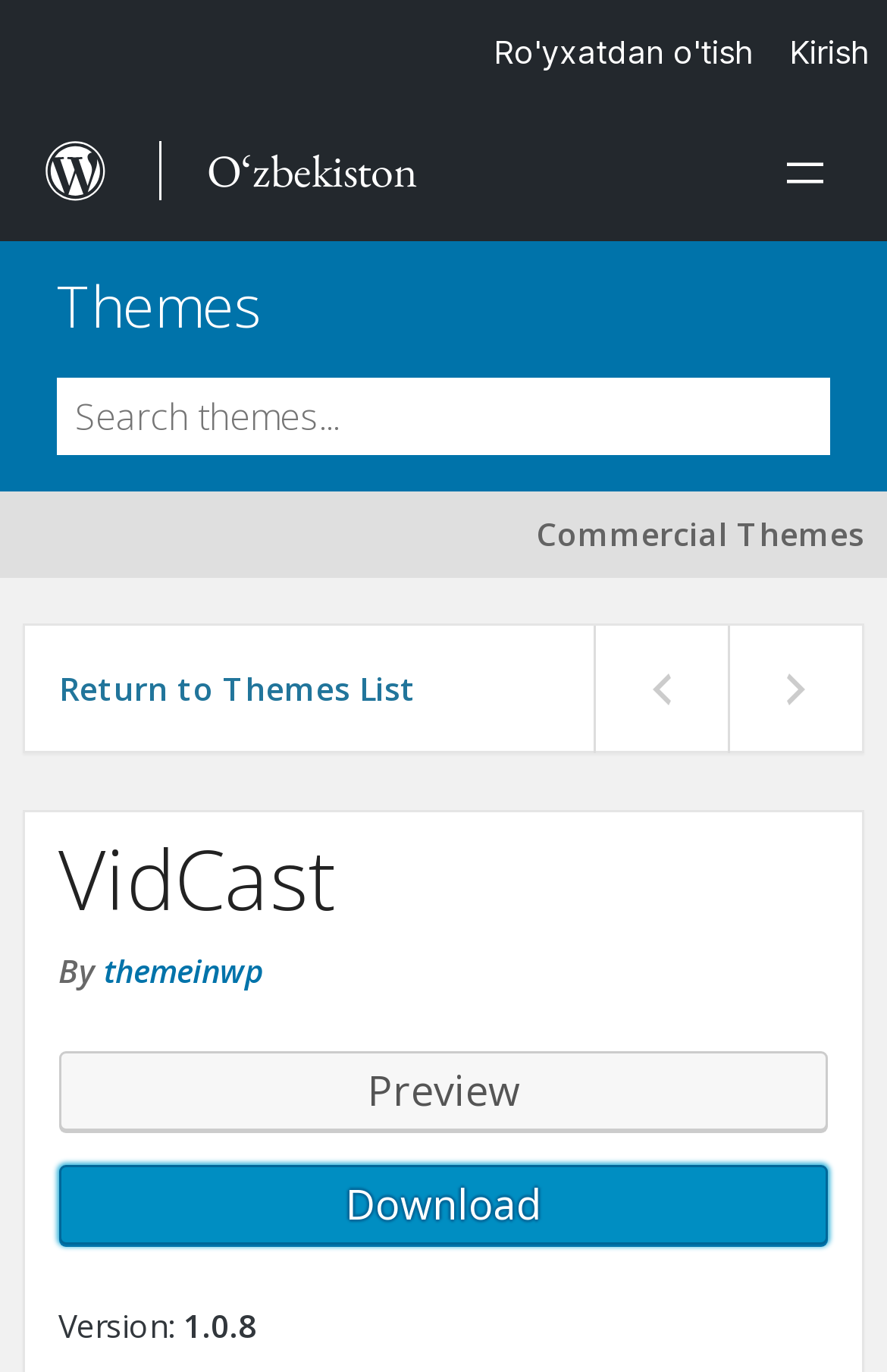What is the text on the top-right button?
Examine the image and give a concise answer in one word or a short phrase.

Open menu